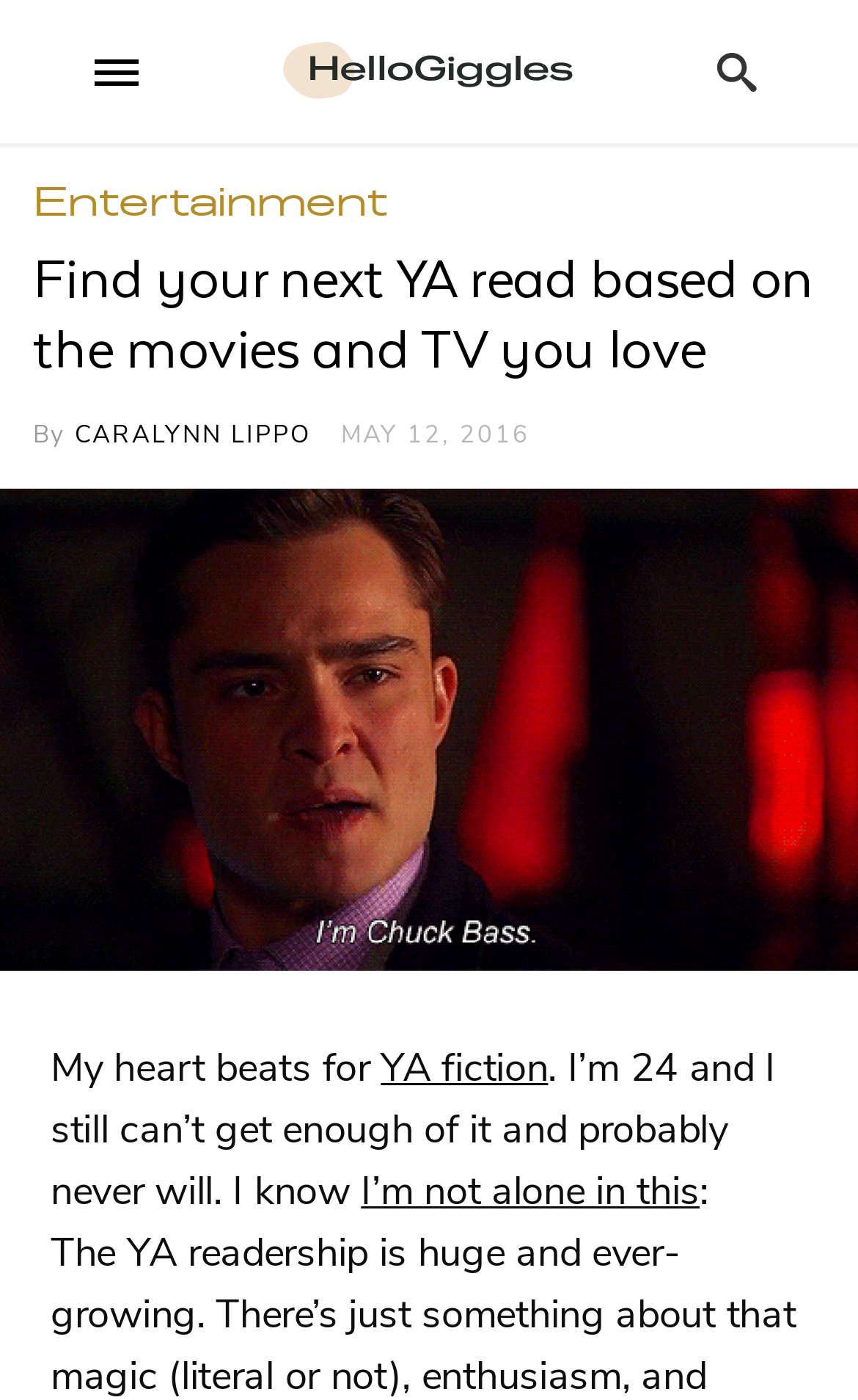What is the date of the article?
Provide an in-depth answer to the question, covering all aspects.

The date of the article is mentioned in the StaticText element with the text 'MAY 12, 2016'. This element is part of the webpage's metadata and provides information about when the article was published.